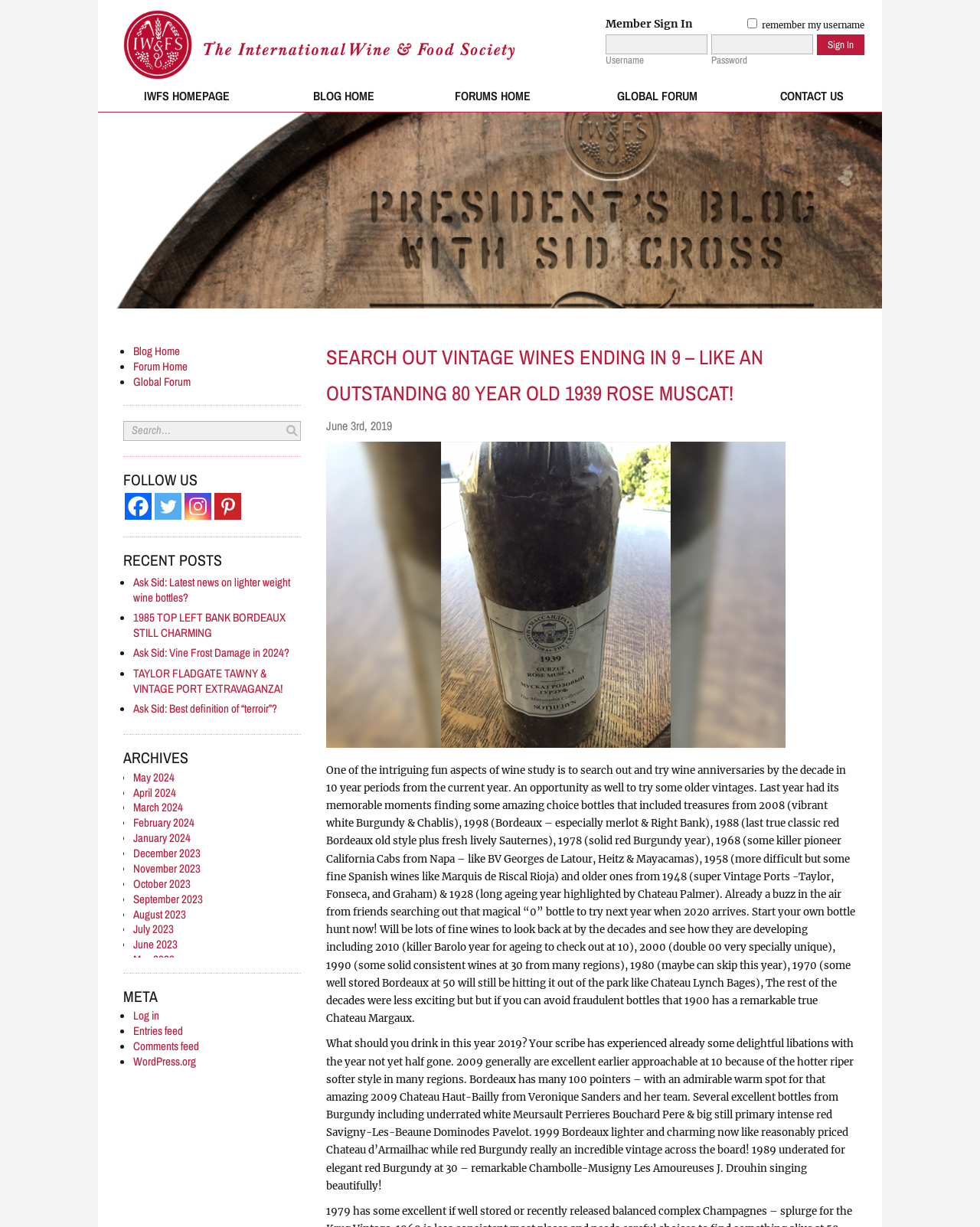Can you extract the primary headline text from the webpage?

SEARCH OUT VINTAGE WINES ENDING IN 9 – LIKE AN OUTSTANDING 80 YEAR OLD 1939 ROSE MUSCAT!